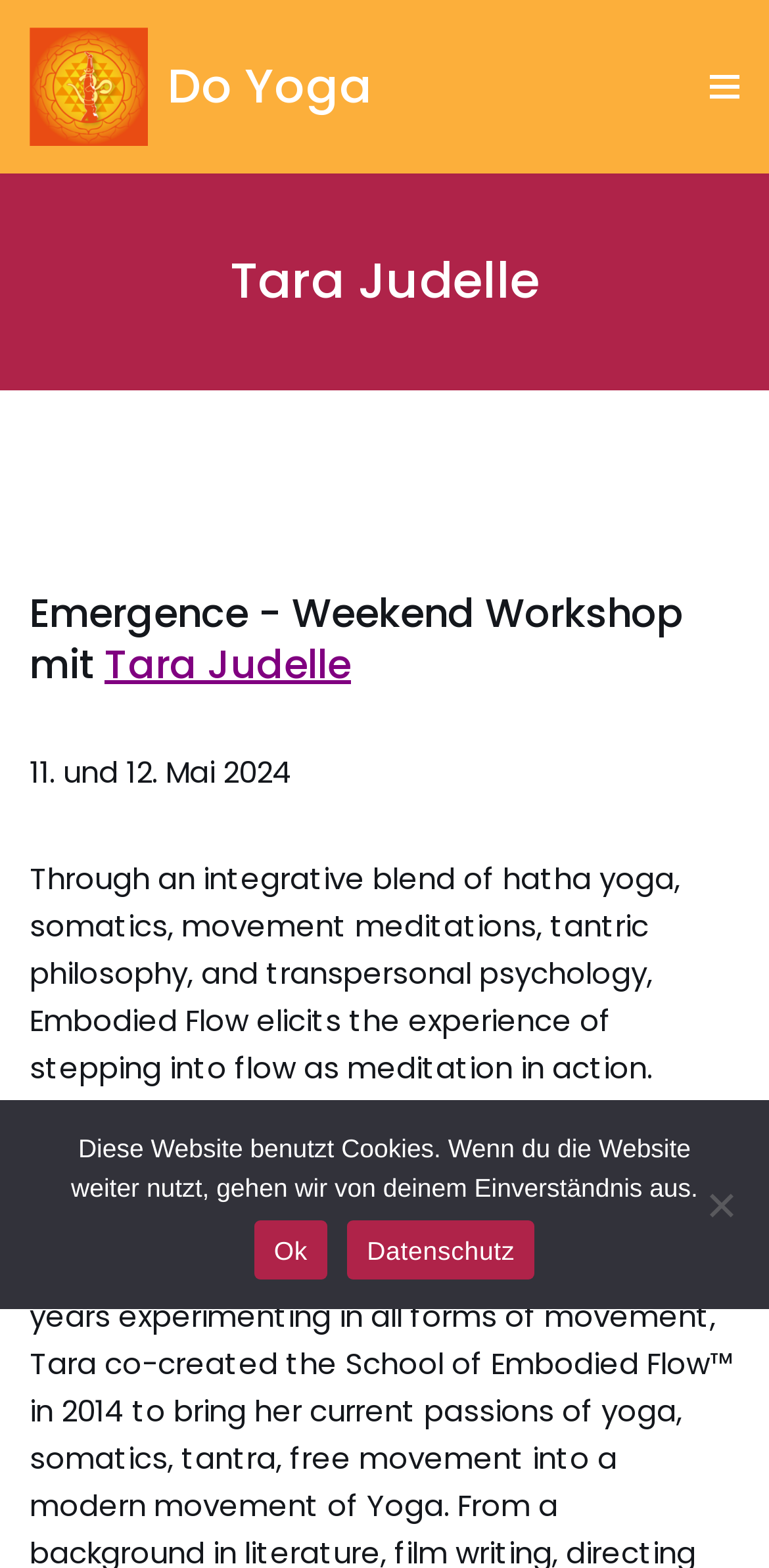What is the logo image on the top left corner?
Using the information from the image, give a concise answer in one word or a short phrase.

Do-Yoga Logo